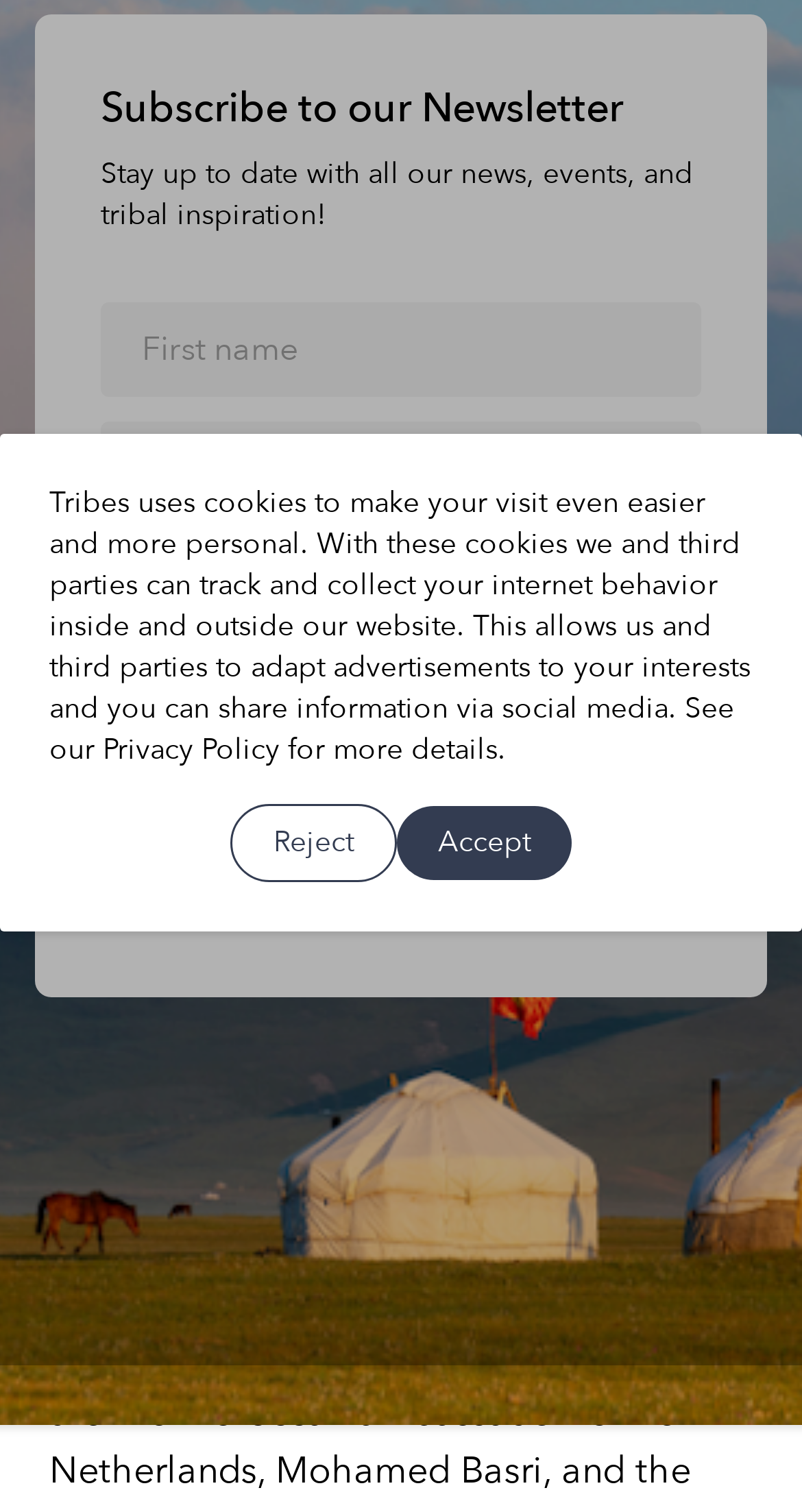Highlight the bounding box coordinates of the element you need to click to perform the following instruction: "Click the Book a Tour button."

[0.513, 0.778, 0.897, 0.849]